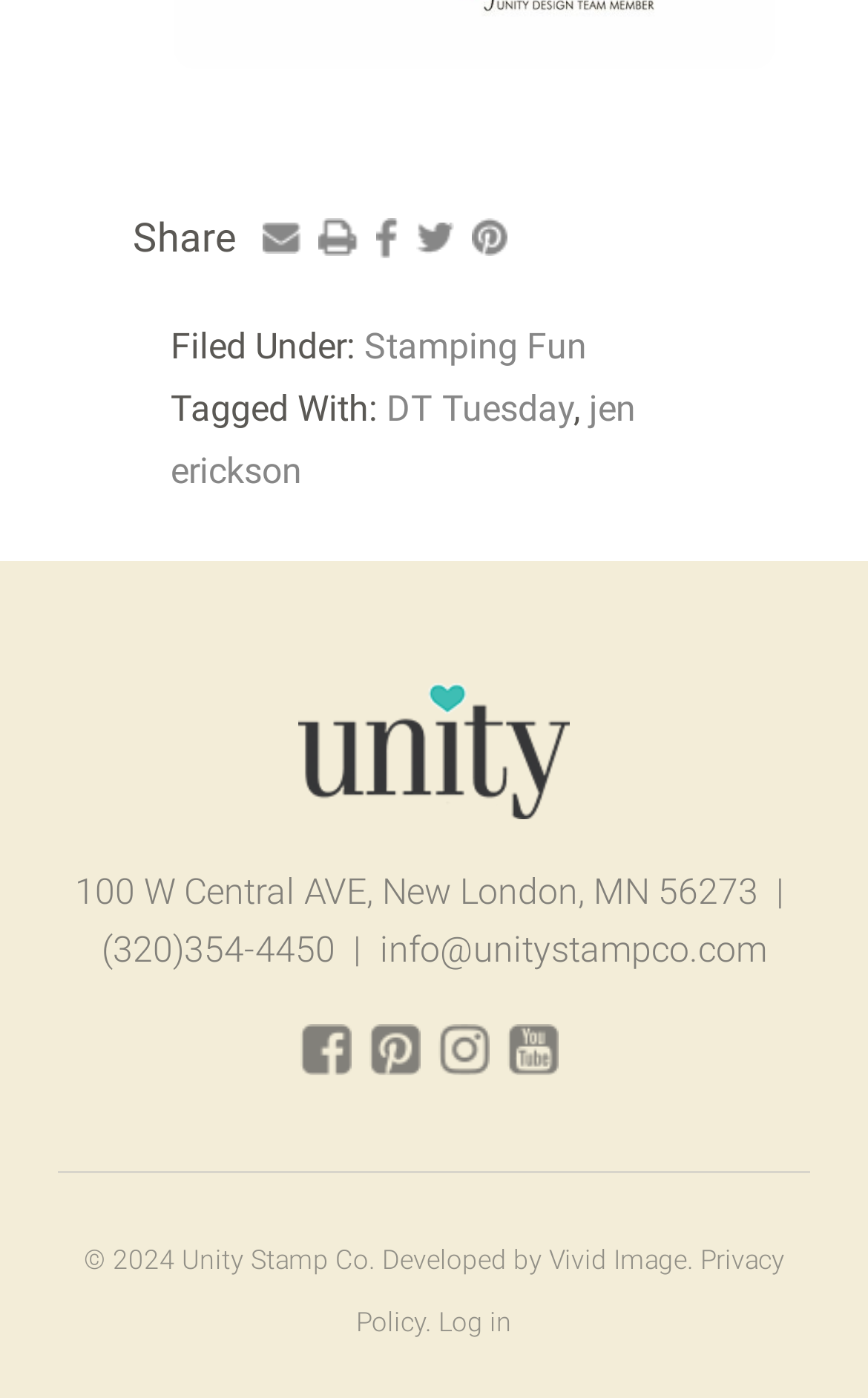What is the email address of Unity Stamp Co.?
Based on the screenshot, answer the question with a single word or phrase.

info@unitystampco.com